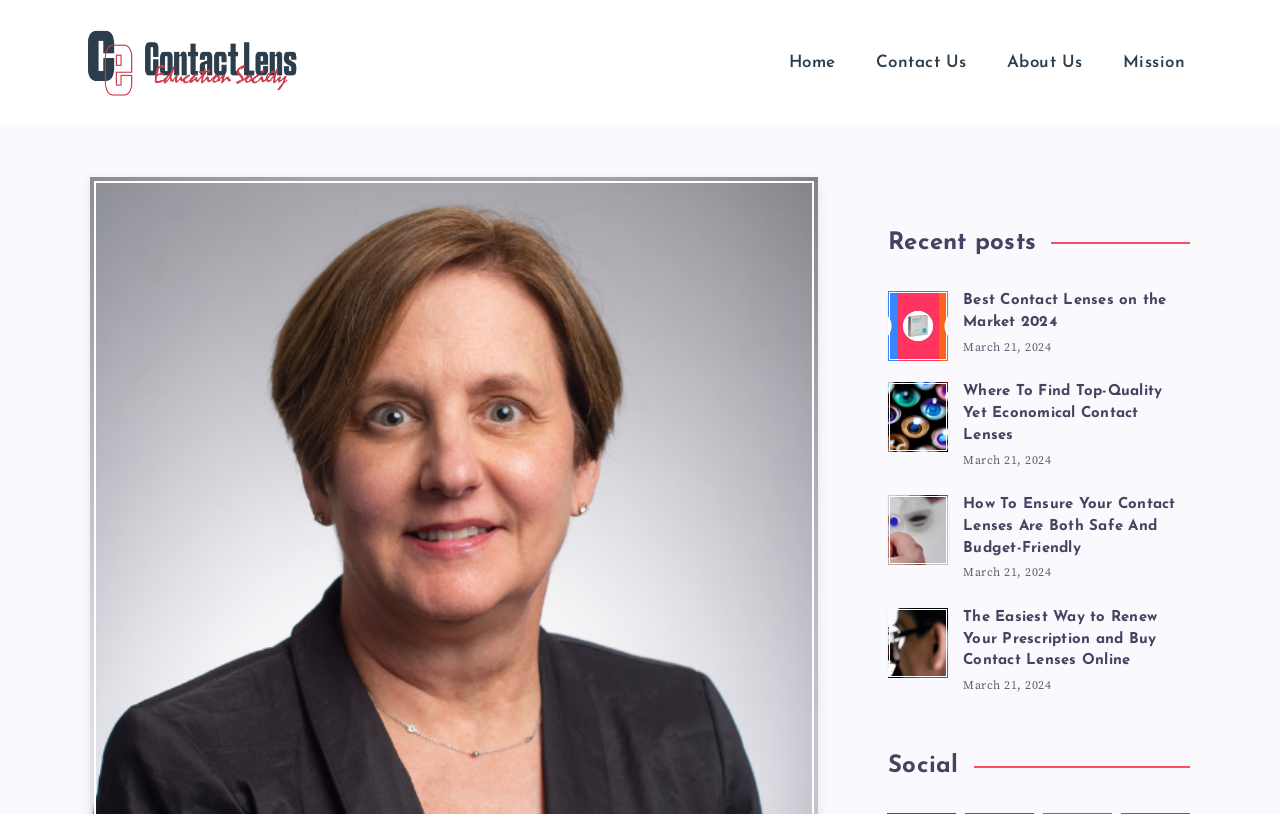What is the date of the articles listed under 'Recent posts'?
Using the image as a reference, answer the question with a short word or phrase.

March 21, 2024